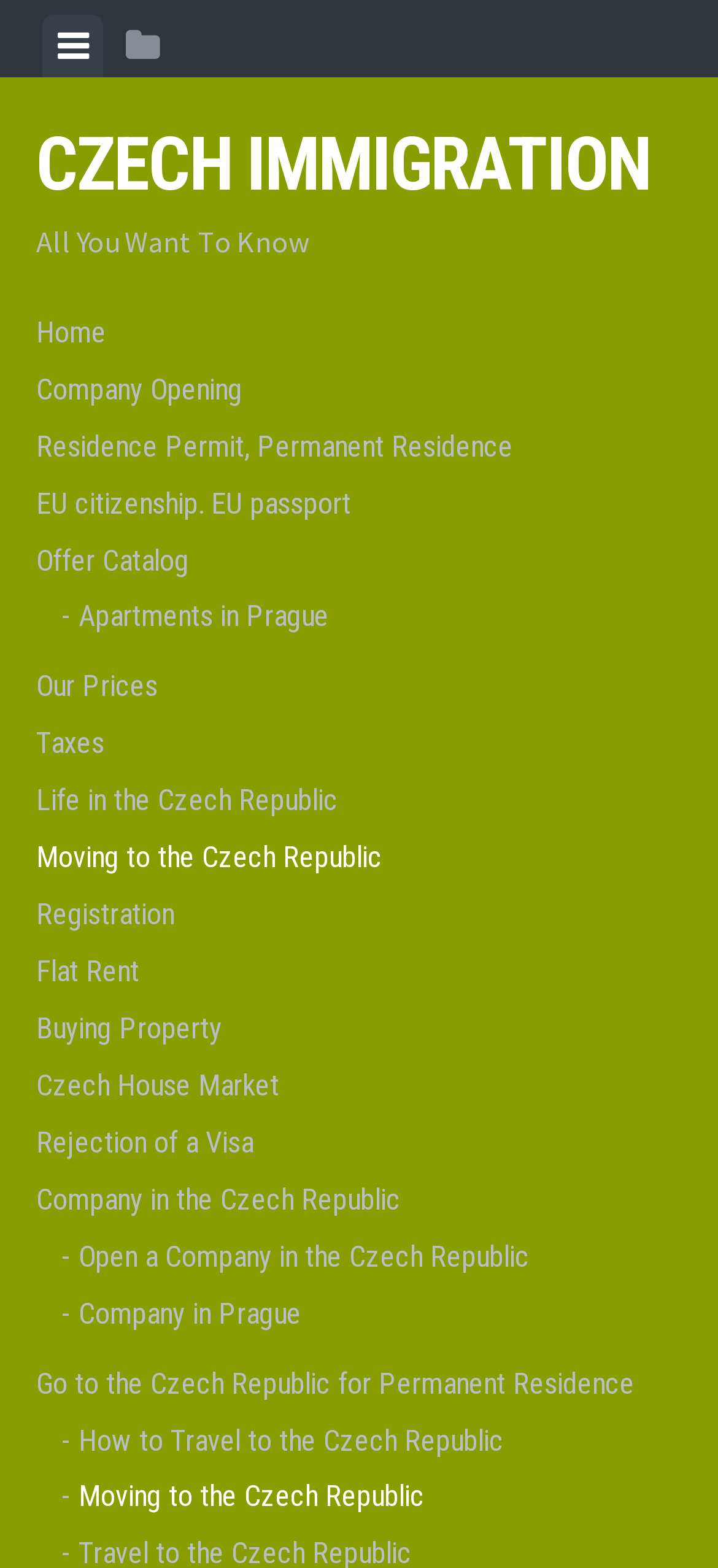Can you identify the bounding box coordinates of the clickable region needed to carry out this instruction: 'Explore the 'Apartments in Prague' option'? The coordinates should be four float numbers within the range of 0 to 1, stated as [left, top, right, bottom].

[0.086, 0.376, 0.95, 0.412]